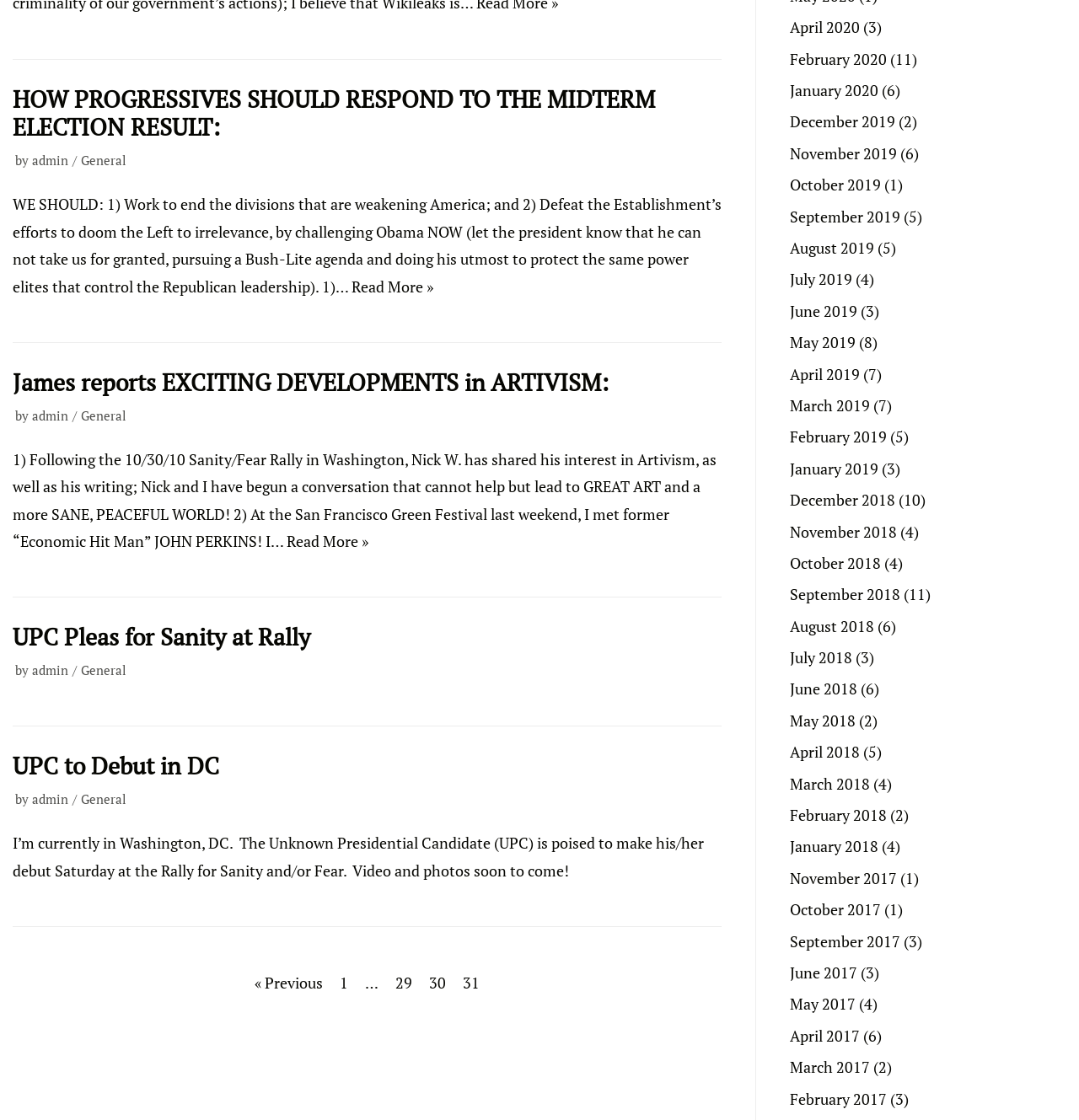Bounding box coordinates are given in the format (top-left x, top-left y, bottom-right x, bottom-right y). All values should be floating point numbers between 0 and 1. Provide the bounding box coordinate for the UI element described as: 29

[0.366, 0.865, 0.382, 0.89]